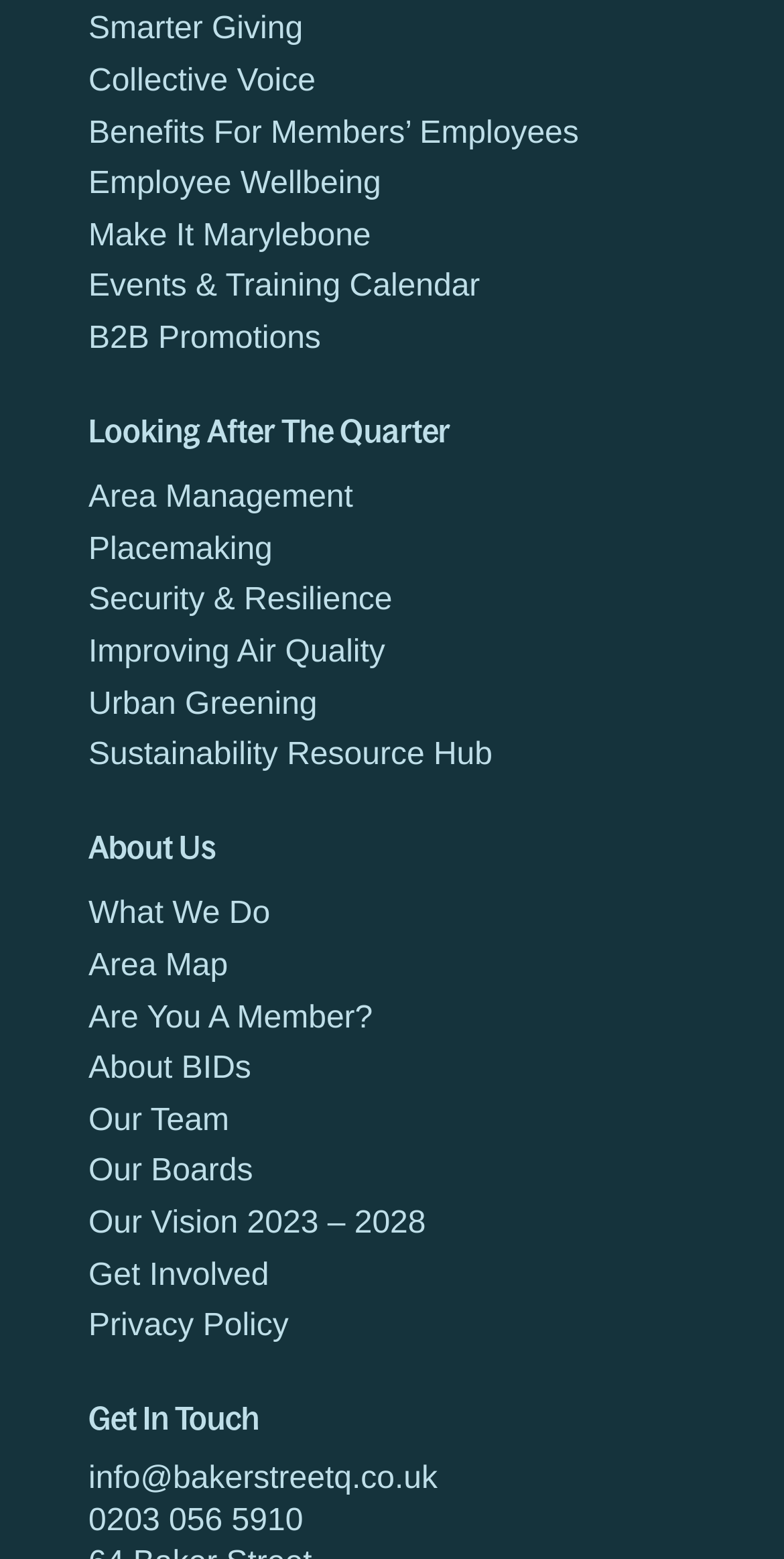What is the phone number provided for contact?
Respond to the question with a single word or phrase according to the image.

0203 056 5910